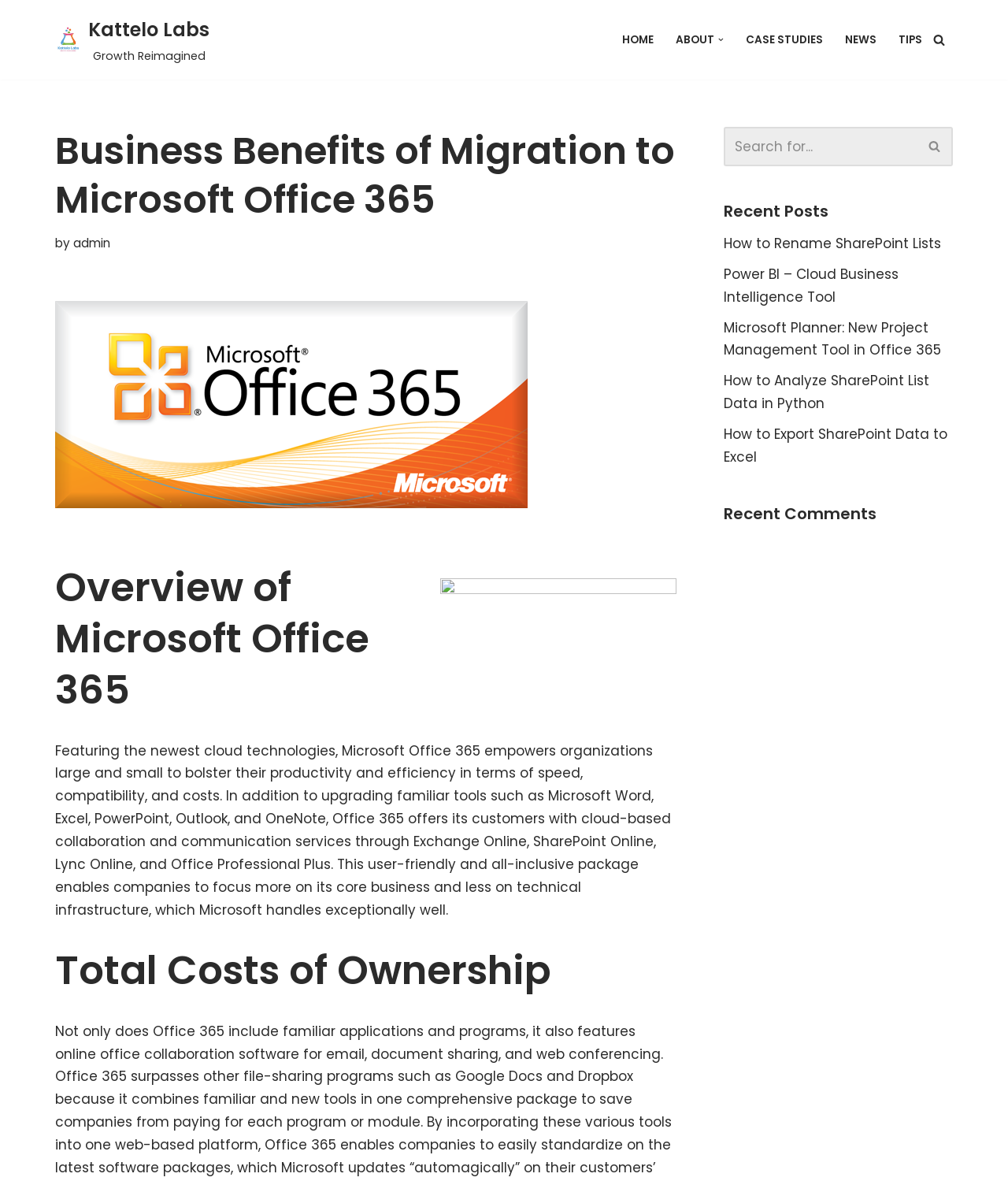Please predict the bounding box coordinates (top-left x, top-left y, bottom-right x, bottom-right y) for the UI element in the screenshot that fits the description: News

[0.838, 0.025, 0.87, 0.042]